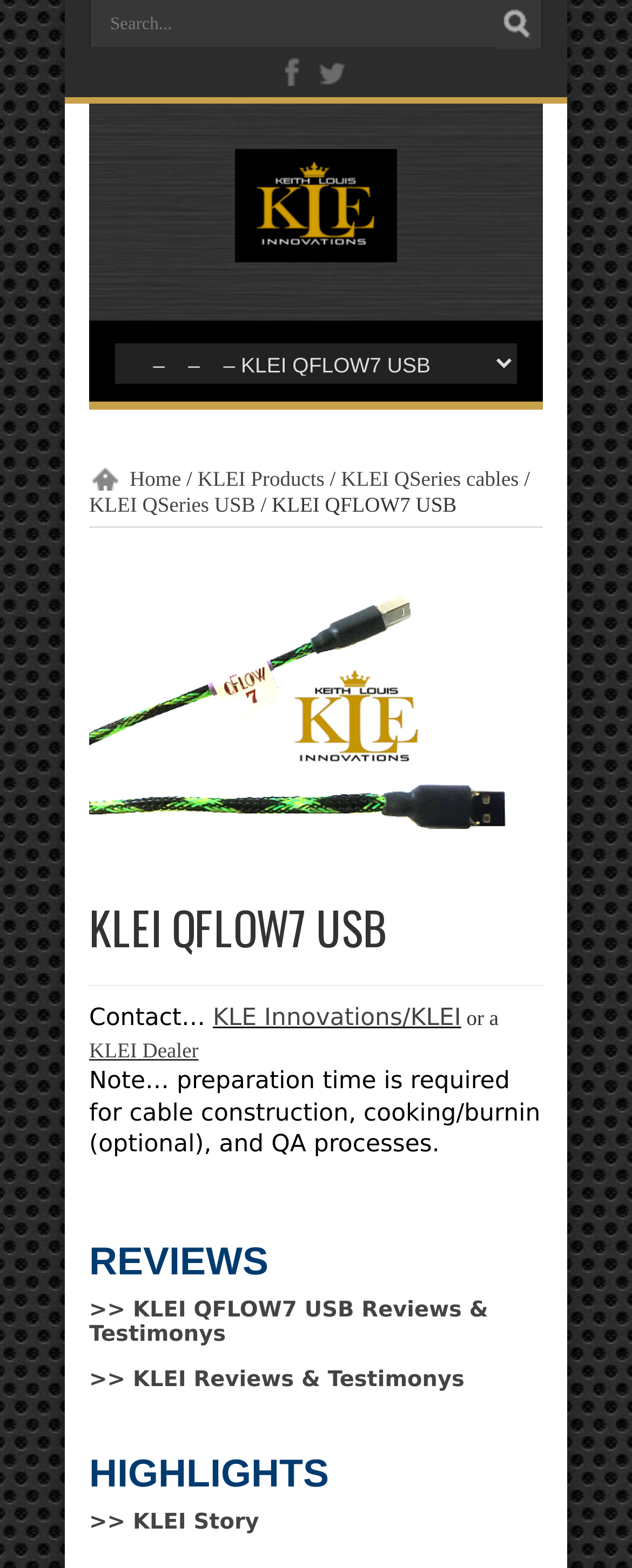What is the section below the product name about?
Refer to the image and give a detailed answer to the query.

I determined the answer by looking at the heading 'REVIEWS' which suggests that the section below the product name is about reviews.